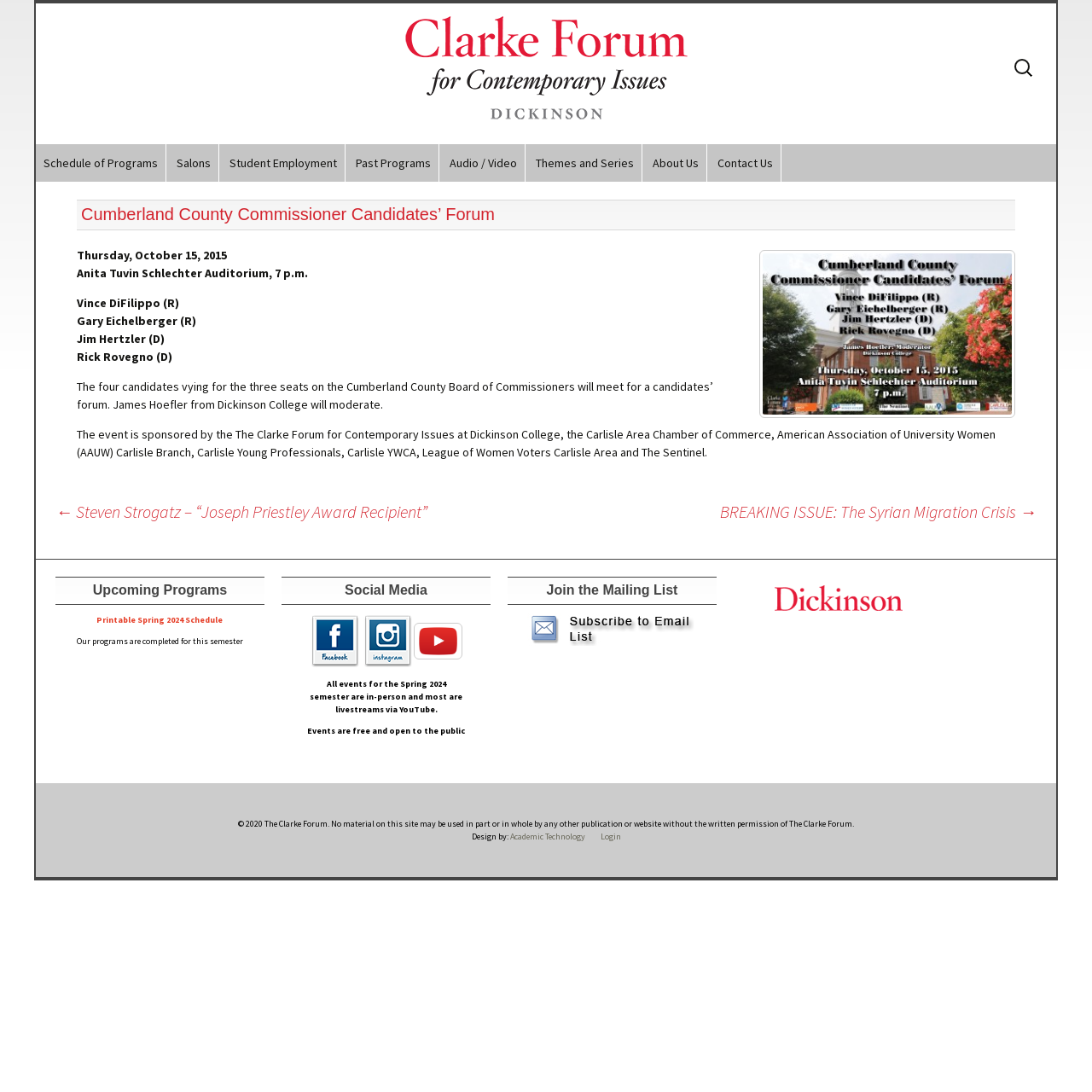Provide the bounding box coordinates for the specified HTML element described in this description: "Printable Spring 2024 Schedule". The coordinates should be four float numbers ranging from 0 to 1, in the format [left, top, right, bottom].

[0.088, 0.562, 0.205, 0.572]